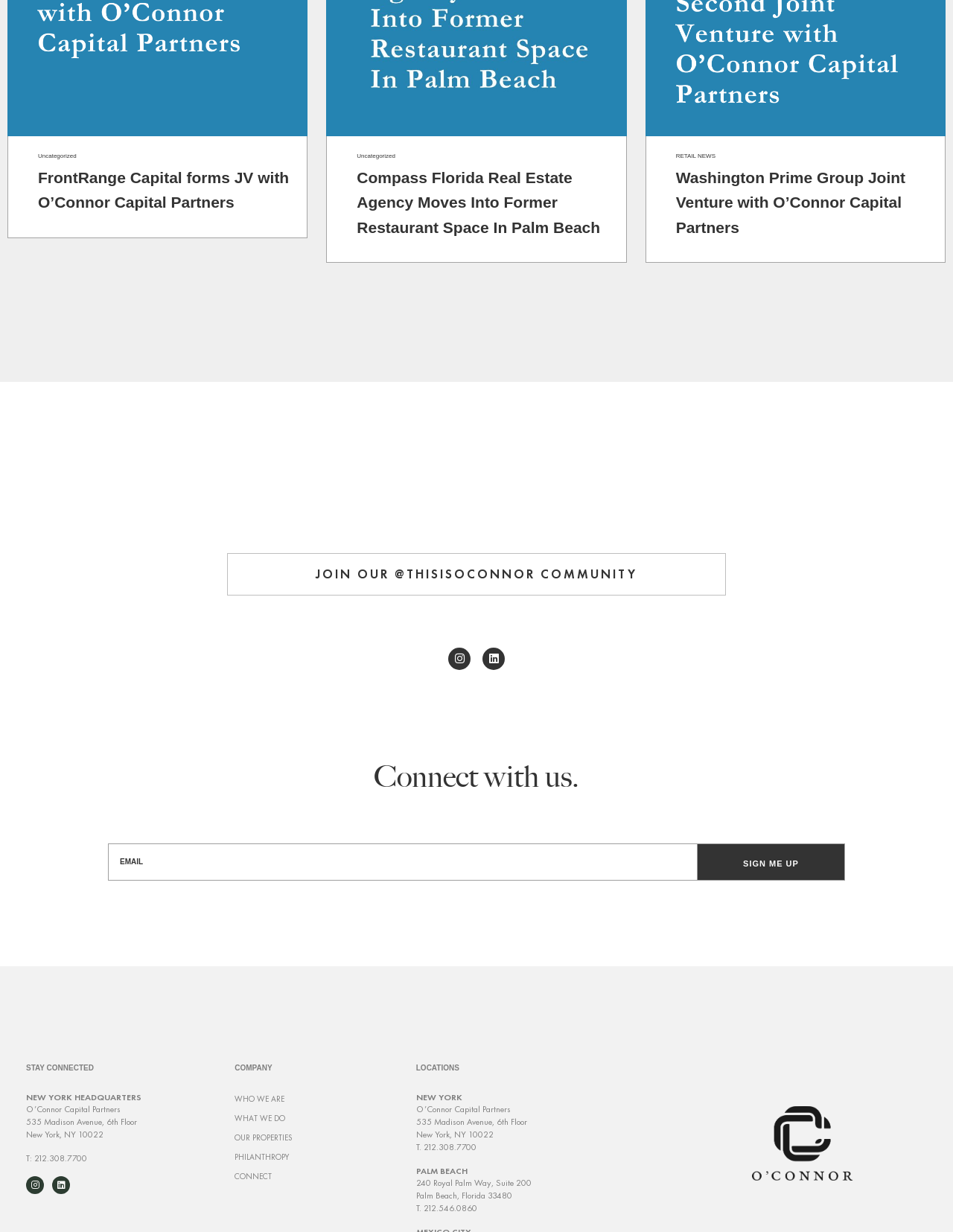Please locate the bounding box coordinates for the element that should be clicked to achieve the following instruction: "Check the 'NEW YORK HEADQUARTERS' location". Ensure the coordinates are given as four float numbers between 0 and 1, i.e., [left, top, right, bottom].

[0.027, 0.886, 0.231, 0.926]